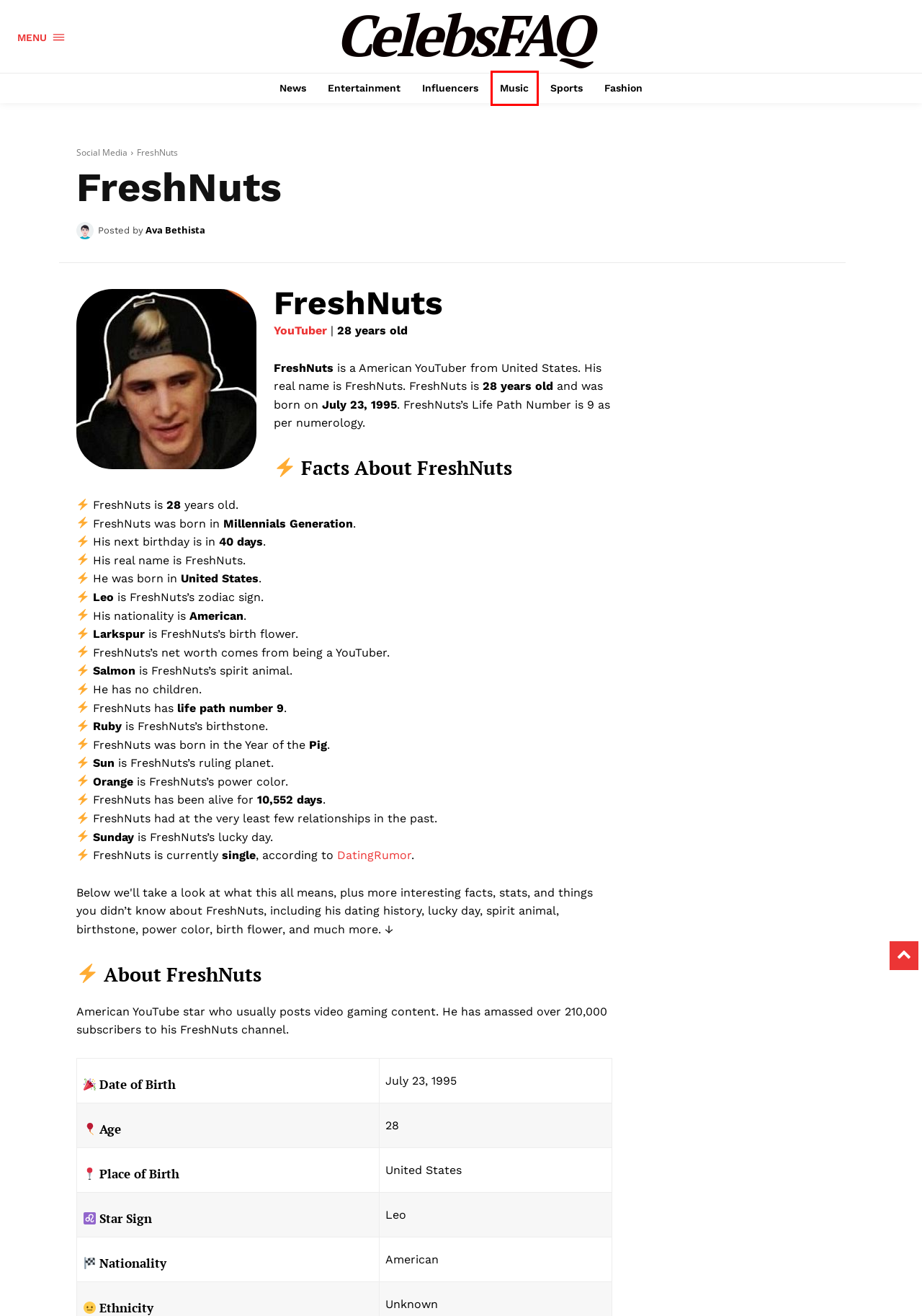Given a screenshot of a webpage with a red bounding box highlighting a UI element, determine which webpage description best matches the new webpage that appears after clicking the highlighted element. Here are the candidates:
A. Celebrities & Famous People in Music | CelebsFAQ
B. Celebrities & Famous People in Fashion | CelebsFAQ
C. Celebrities & Famous People in Social Media | CelebsFAQ
D. Ava Bethista, Author at CelebsFAQ
E. CelebsFAQ: Things You Didn't Know About Celebrities
F. FreshNuts's Girlfriend + Relationships, Exes & Rumors (2024)
G. Celebrities & Famous People in Sports | CelebsFAQ
H. Celebrities & Famous People in Entertainment | CelebsFAQ

A